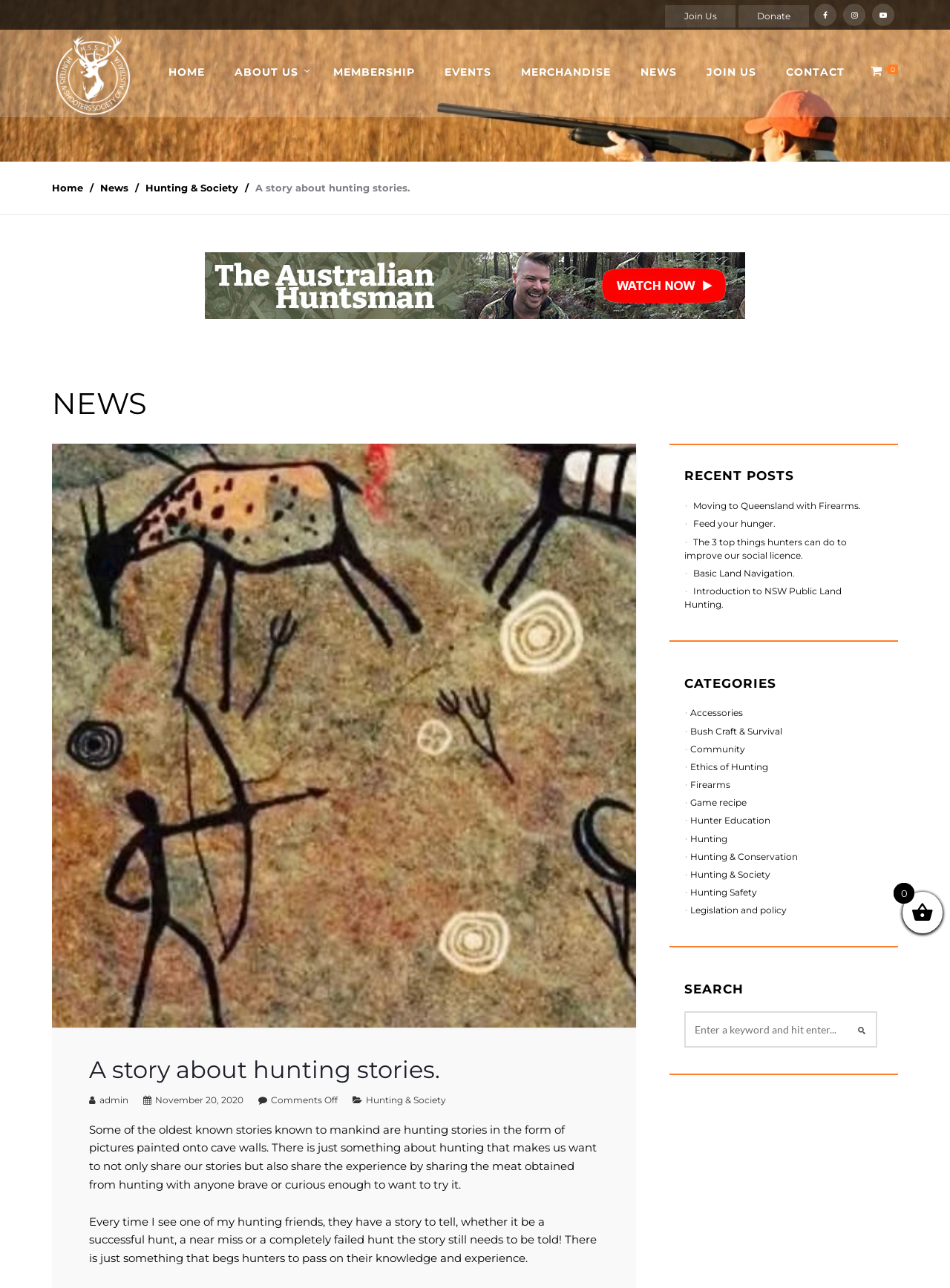Utilize the information from the image to answer the question in detail:
What type of stories are being referred to in the webpage?

I found the answer by looking at the static text elements on the webpage. The text mentions 'hunting stories' and 'pictures painted onto cave walls', which suggests that the webpage is referring to stories about hunting.